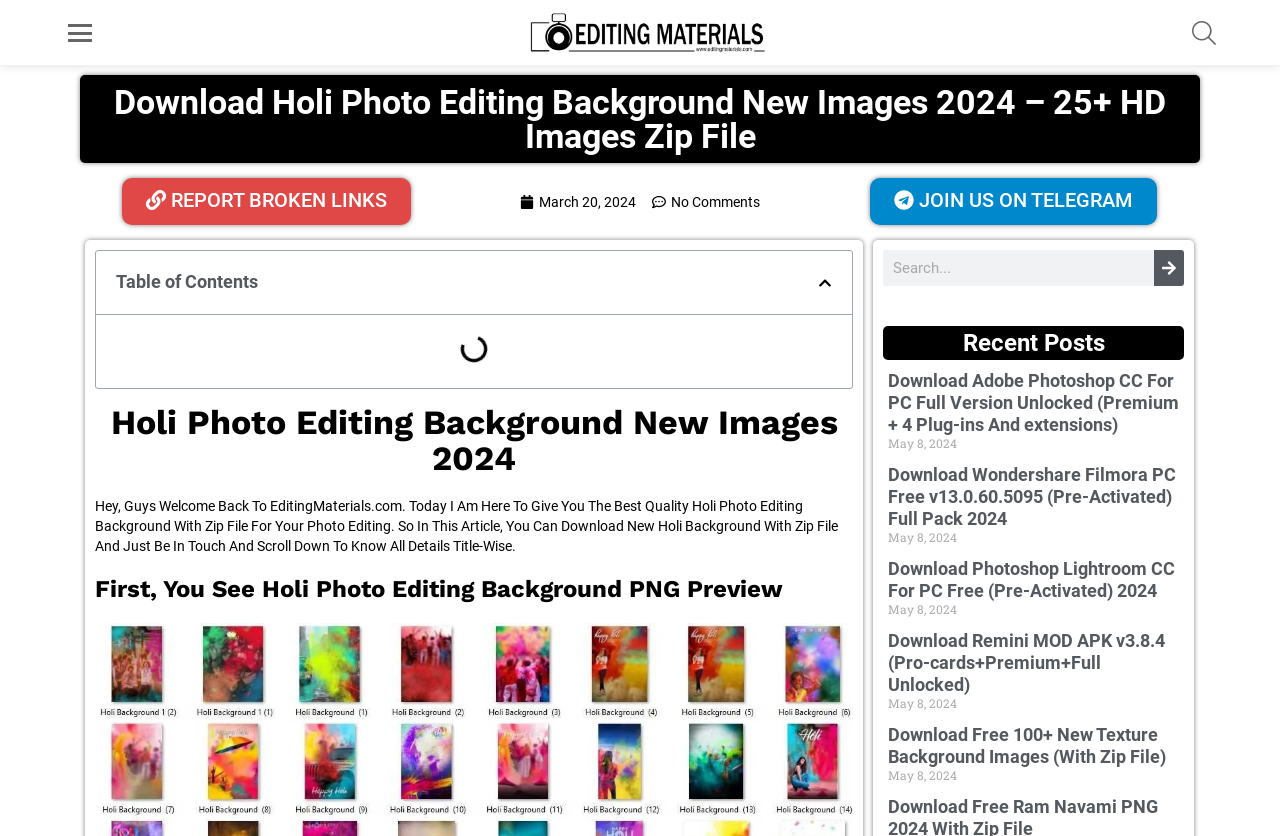Extract the bounding box coordinates for the HTML element that matches this description: "parent_node: Search name="s" placeholder="Search..."". The coordinates should be four float numbers between 0 and 1, i.e., [left, top, right, bottom].

[0.69, 0.299, 0.902, 0.342]